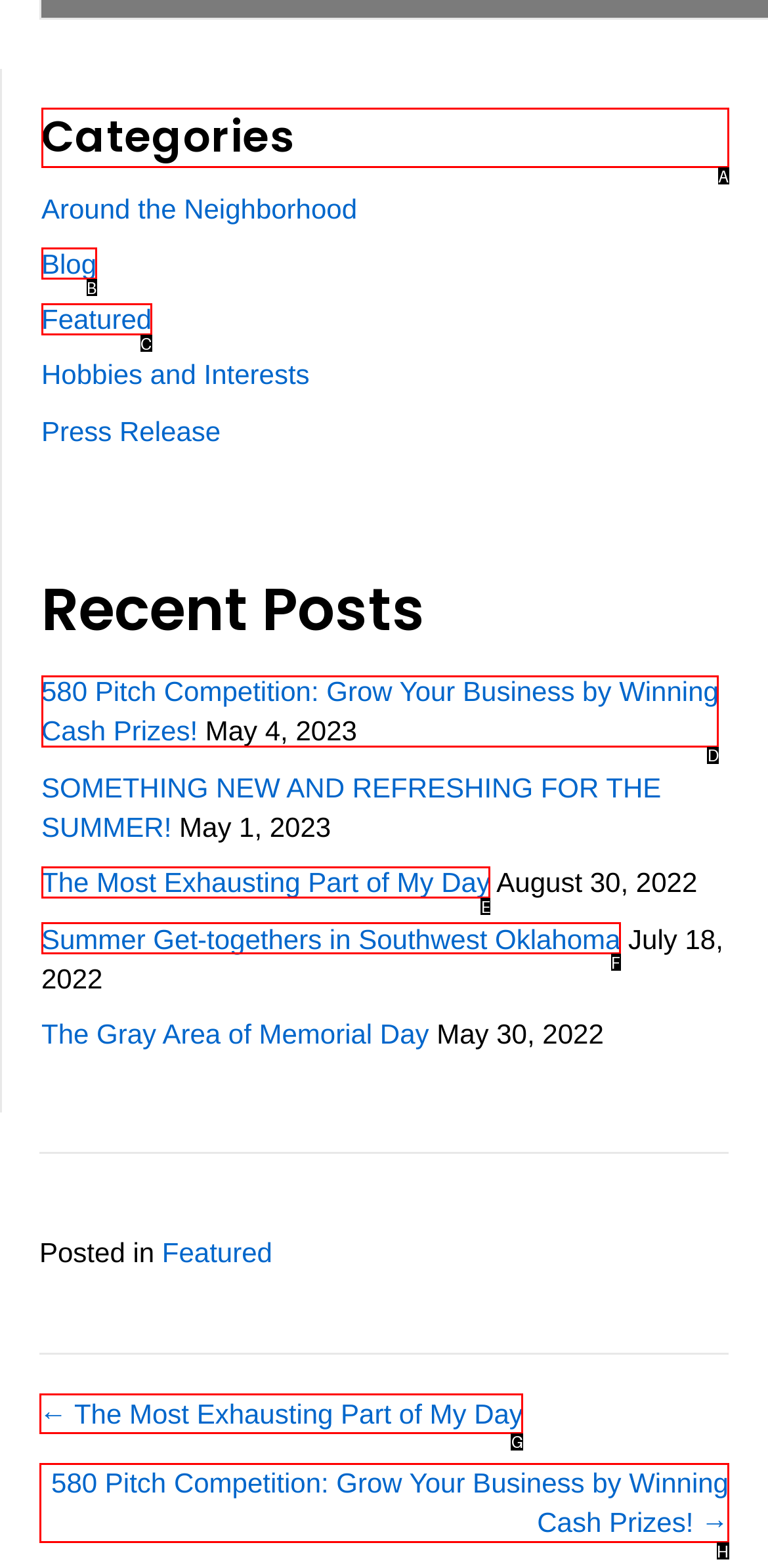Determine which letter corresponds to the UI element to click for this task: view categories
Respond with the letter from the available options.

A